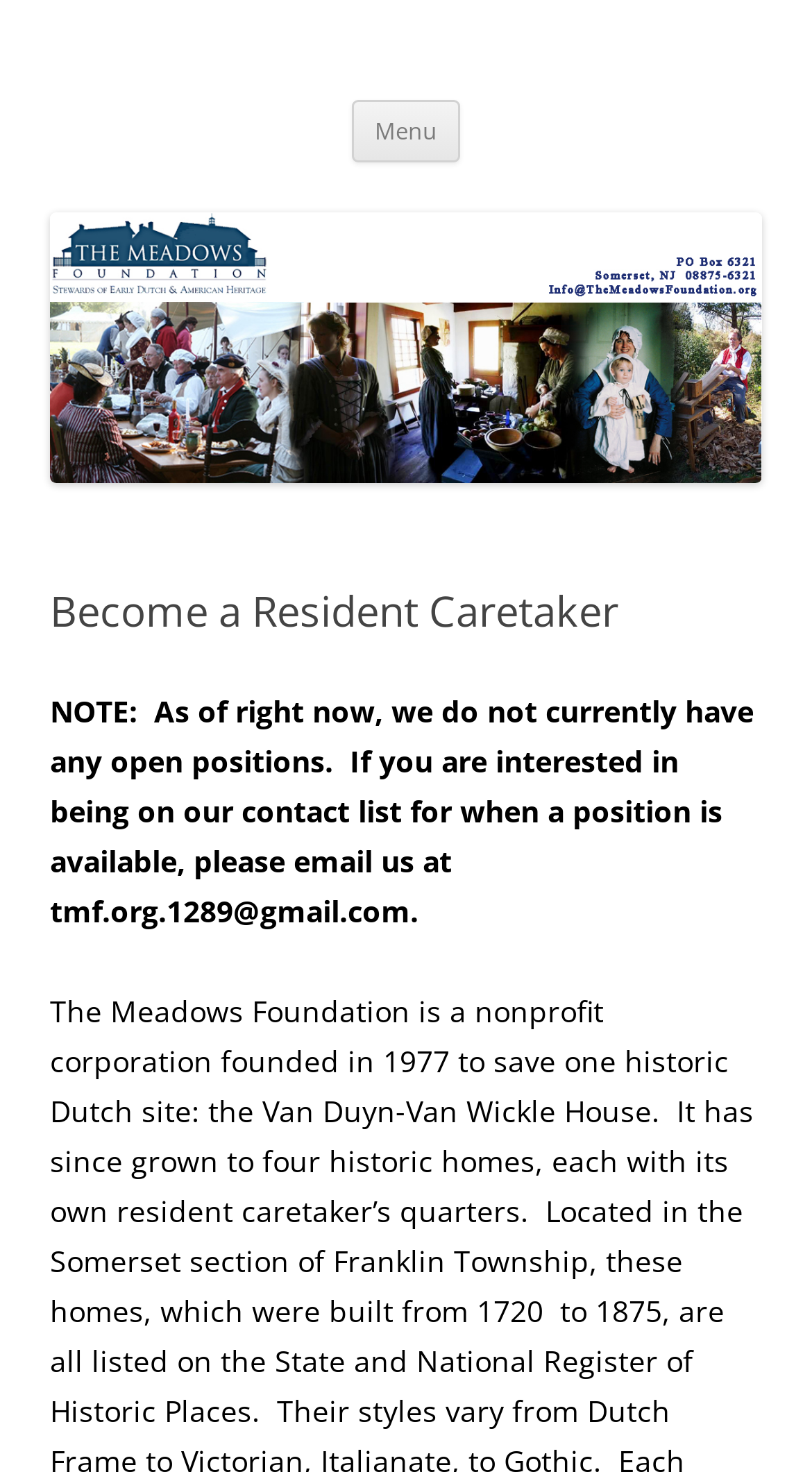Identify and extract the main heading from the webpage.

The Meadows Foundation